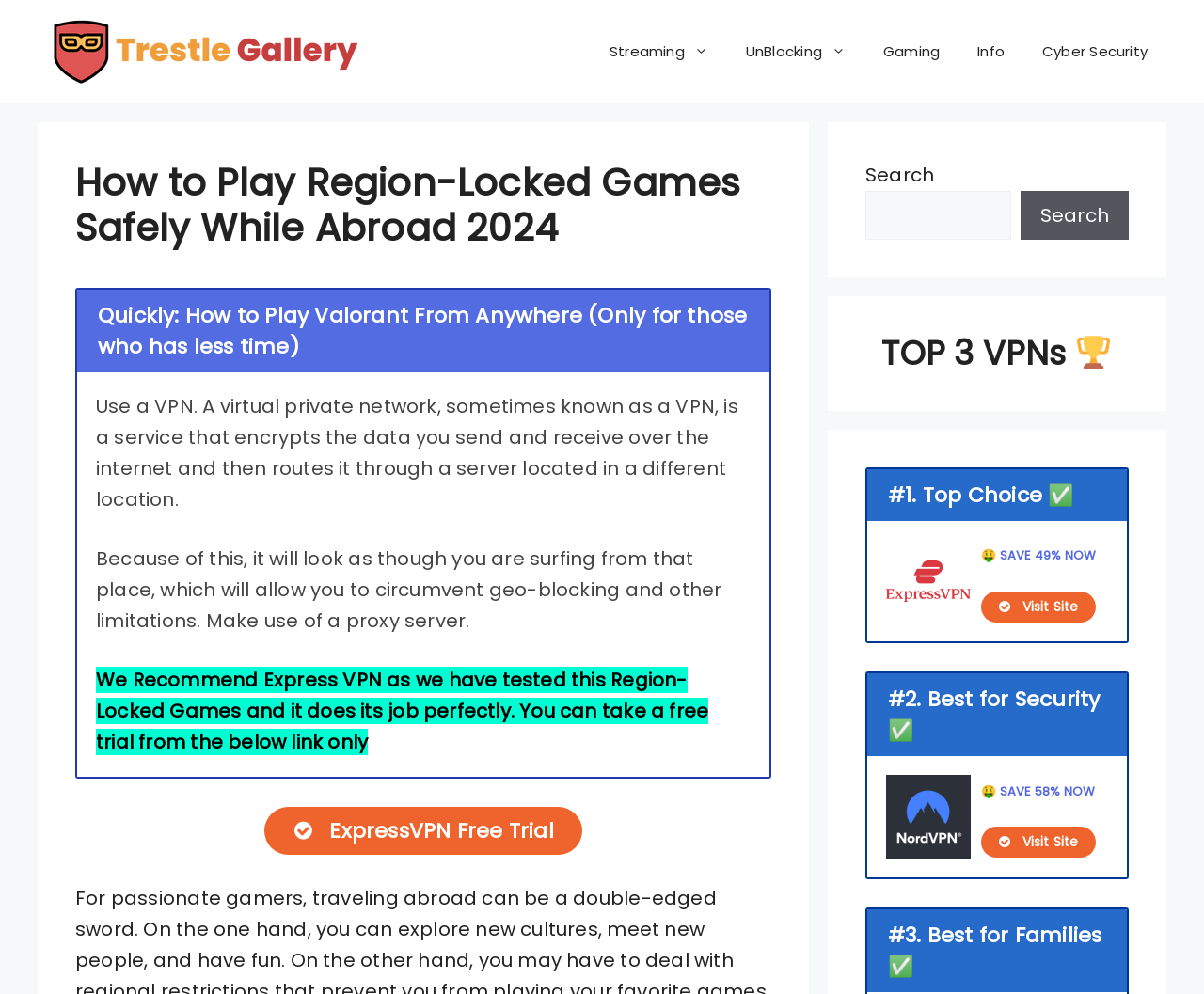Identify the bounding box coordinates of the area that should be clicked in order to complete the given instruction: "Click the 'Trestle Gallery' link". The bounding box coordinates should be four float numbers between 0 and 1, i.e., [left, top, right, bottom].

[0.031, 0.037, 0.305, 0.064]